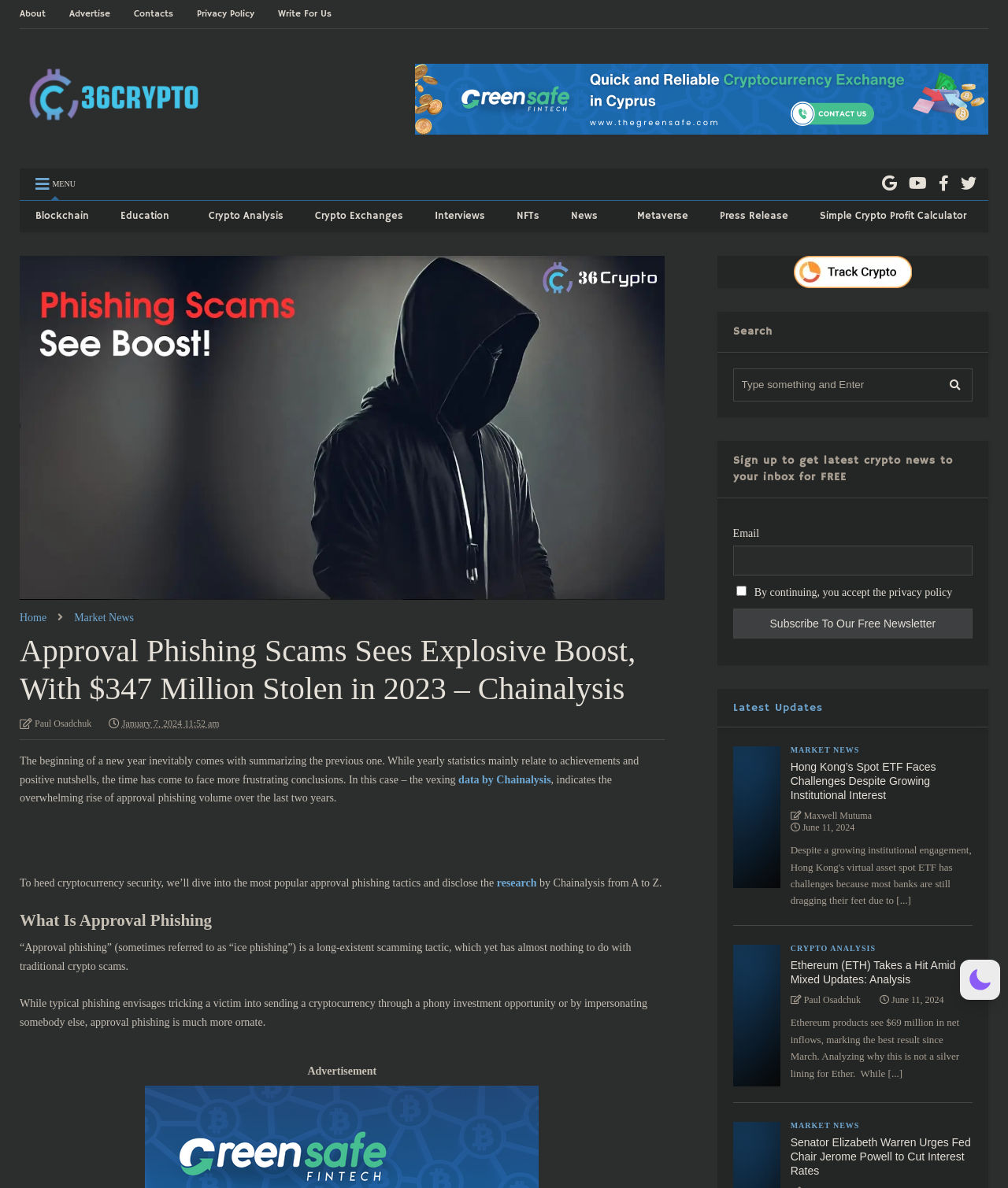Find the main header of the webpage and produce its text content.

Approval Phishing Scams Sees Explosive Boost, With $347 Million Stolen in 2023 – Chainalysis